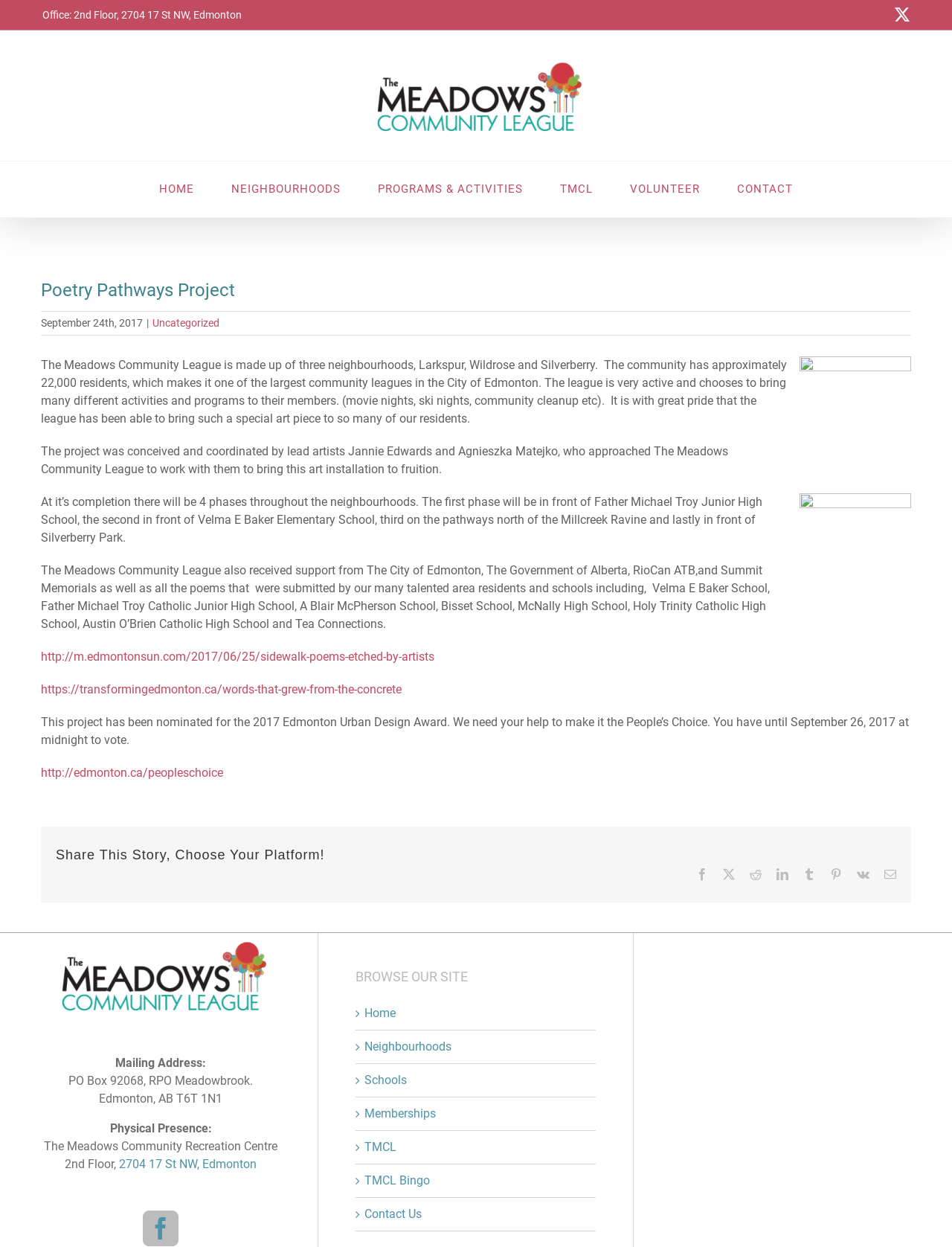Create an in-depth description of the webpage, covering main sections.

The webpage is about the Meadows Community League, which is made up of three neighborhoods: Larkspur, Wildrose, and Silverberry. The community has approximately 22,000 residents, making it one of the largest community leagues in the City of Edmonton.

At the top of the page, there is a navigation menu with links to different sections of the website, including HOME, NEIGHBOURHOODS, PROGRAMS & ACTIVITIES, TMCL, VOLUNTEER, and CONTACT. Below the navigation menu, there is a logo of the Meadows Community League, which is an image.

The main content of the page is an article about the Poetry Pathways Project, which is an art installation that brings poems to the community. The project was conceived and coordinated by lead artists Jannie Edwards and Agnieszka Matejko, and it has received support from various organizations and individuals.

The article is divided into several sections, each with a heading. The first section provides an overview of the project, including its conception and goals. The second section describes the different phases of the project, which will be implemented in various locations throughout the neighborhoods. The third section acknowledges the support received from various organizations and individuals.

There are several links throughout the article, including links to external websites and social media platforms. At the bottom of the page, there is a section with links to browse the website, including HOME, NEIGHBOURHOODS, SCHOOLS, MEMBERSHIPS, TMCL, TMCL BINGO, and CONTACT US.

On the right side of the page, there is a section with the community league's contact information, including mailing address, physical presence, and Facebook link. There is also a link to go to the top of the page.